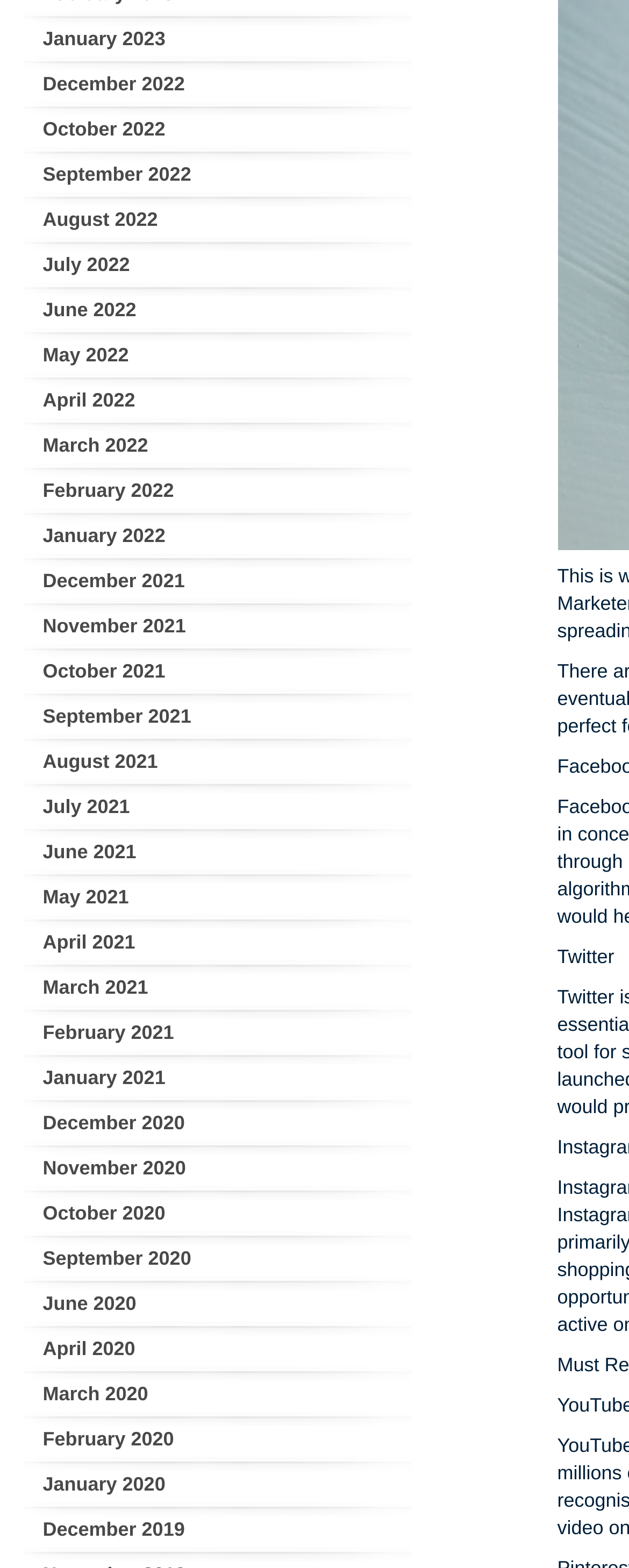Find the bounding box coordinates for the element that must be clicked to complete the instruction: "view December 2022". The coordinates should be four float numbers between 0 and 1, indicated as [left, top, right, bottom].

[0.068, 0.046, 0.294, 0.061]